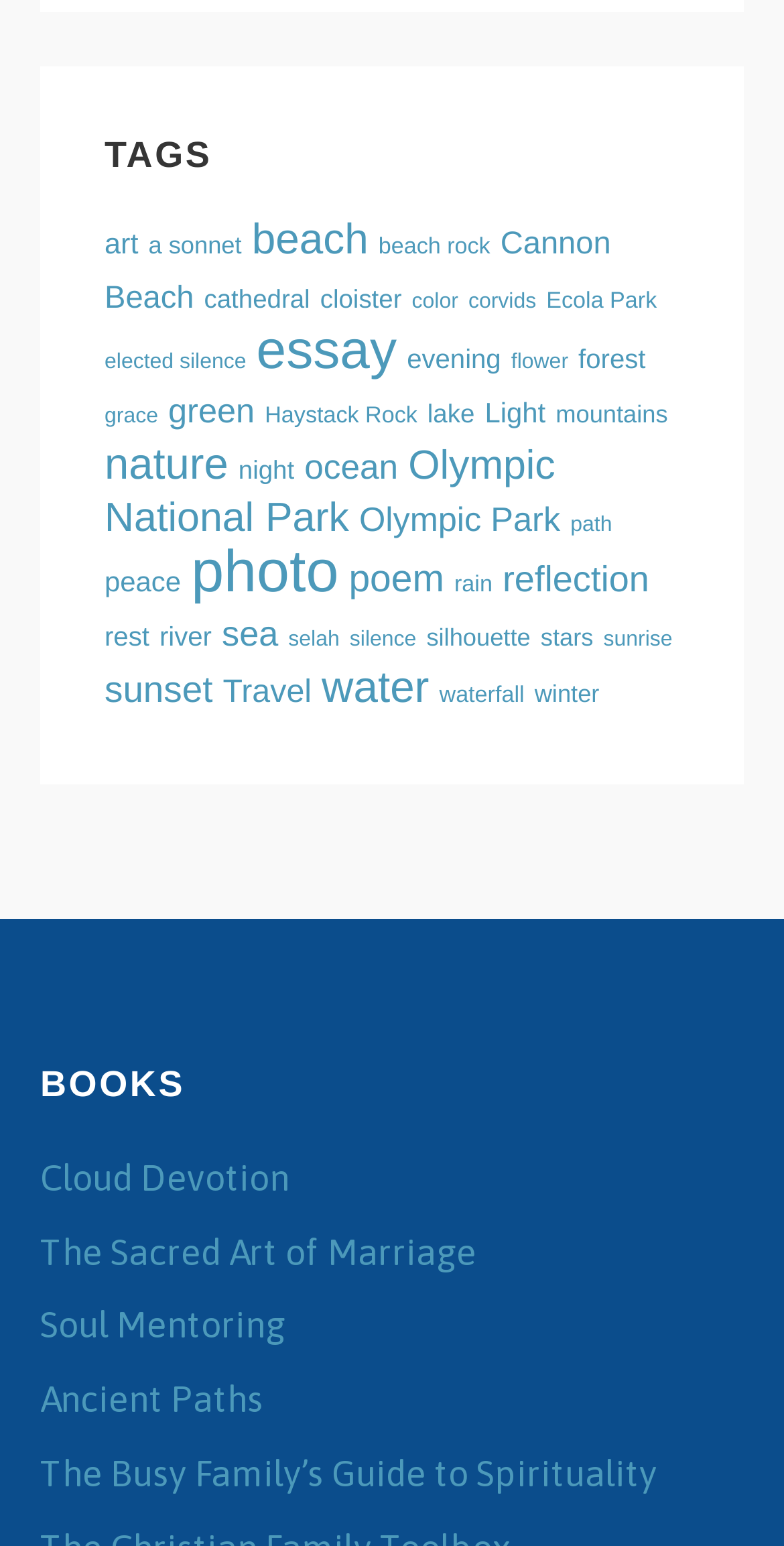Refer to the image and answer the question with as much detail as possible: How many book titles are listed?

I looked at the section under the 'BOOKS' heading and counted the number of book titles listed, which are 'Cloud Devotion', 'The Sacred Art of Marriage', 'Soul Mentoring', 'Ancient Paths', and 'The Busy Family’s Guide to Spirituality', for a total of 5 book titles.